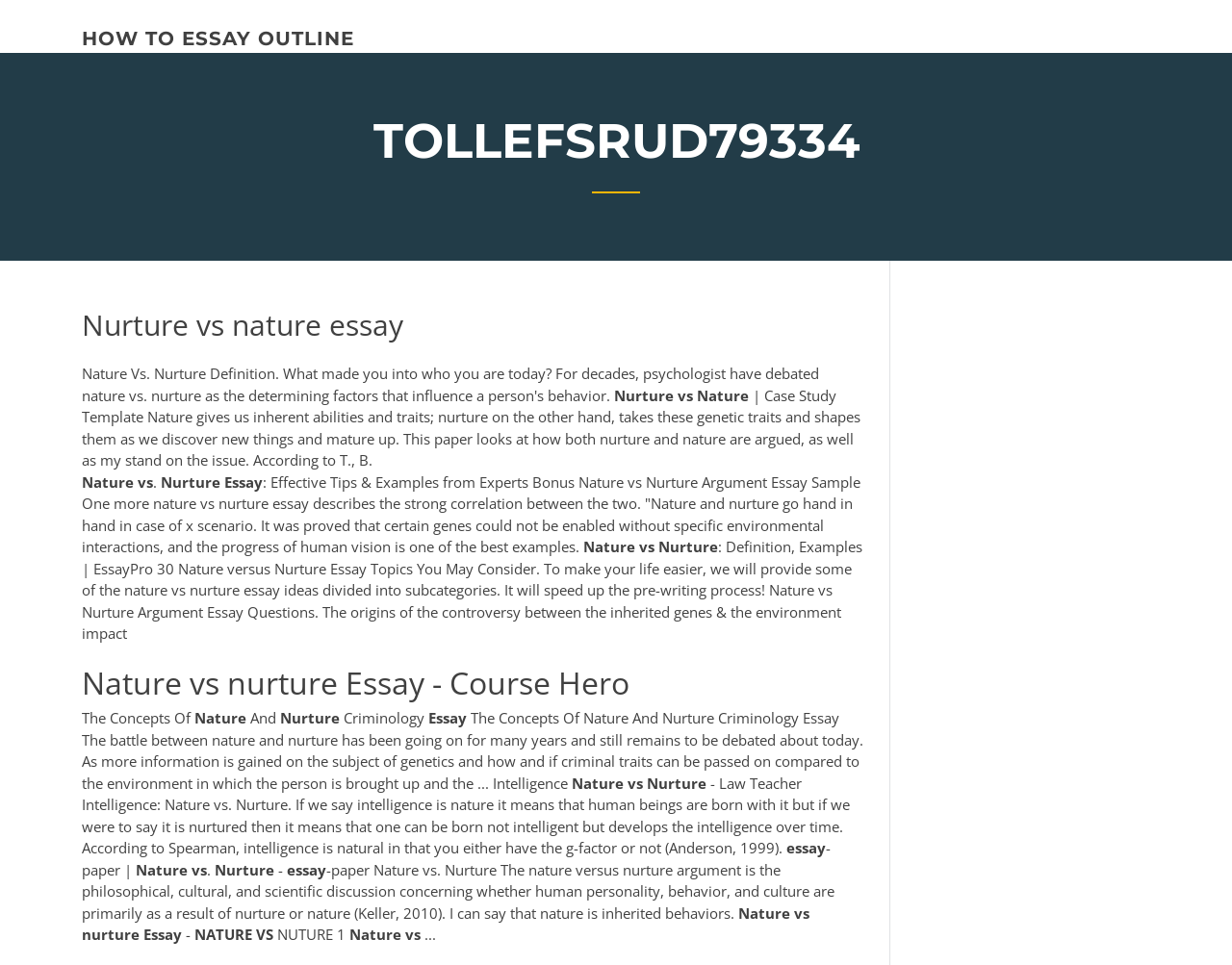What is the main topic of this webpage?
Observe the image and answer the question with a one-word or short phrase response.

Nurture vs nature essay